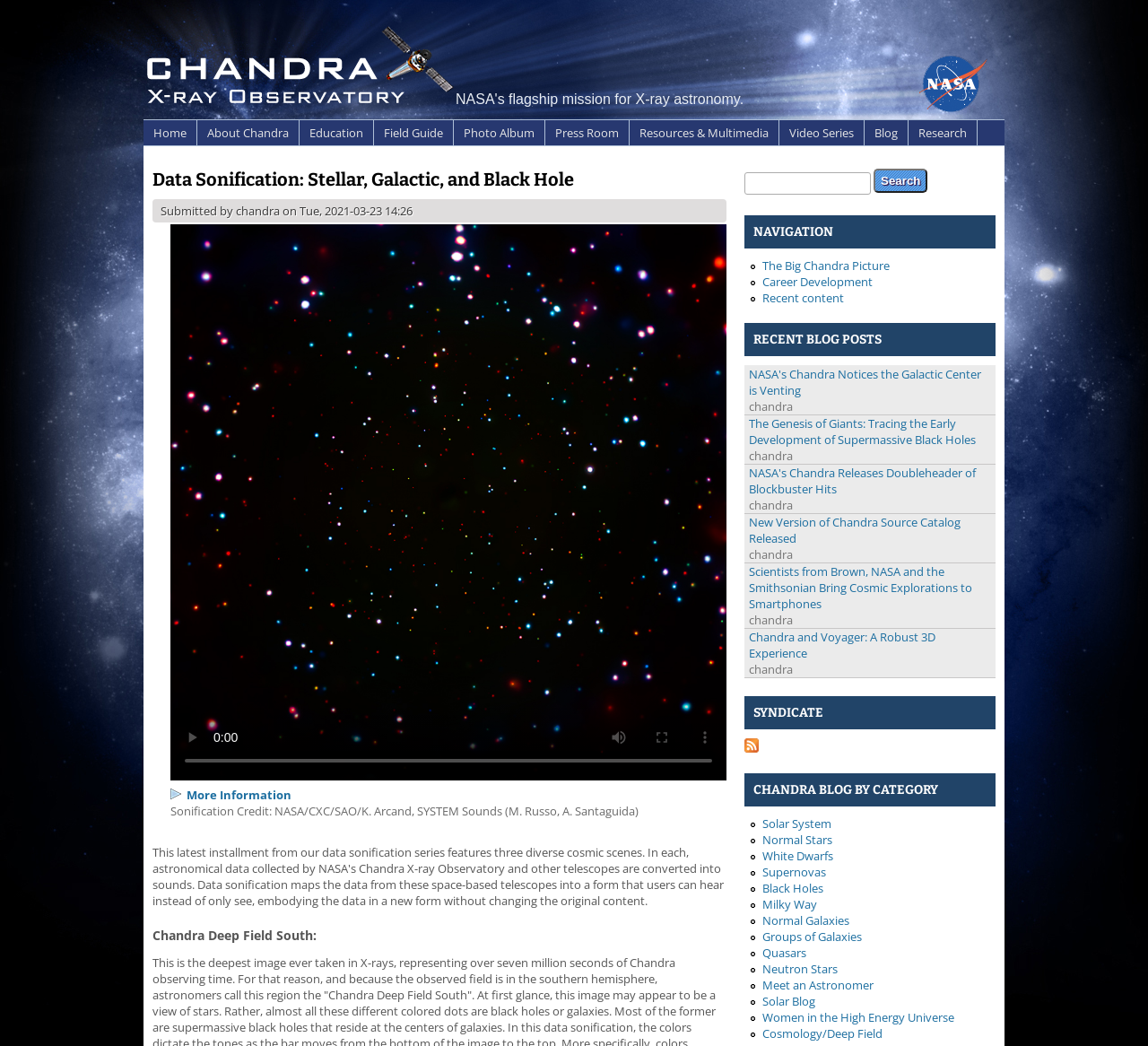Can you give a detailed response to the following question using the information from the image? How many navigation links are there?

I counted the number of links under the 'NAVIGATION' heading, which are 'The Big Chandra Picture', 'Career Development', 'Recent content', and so on, and found 13 links in total.